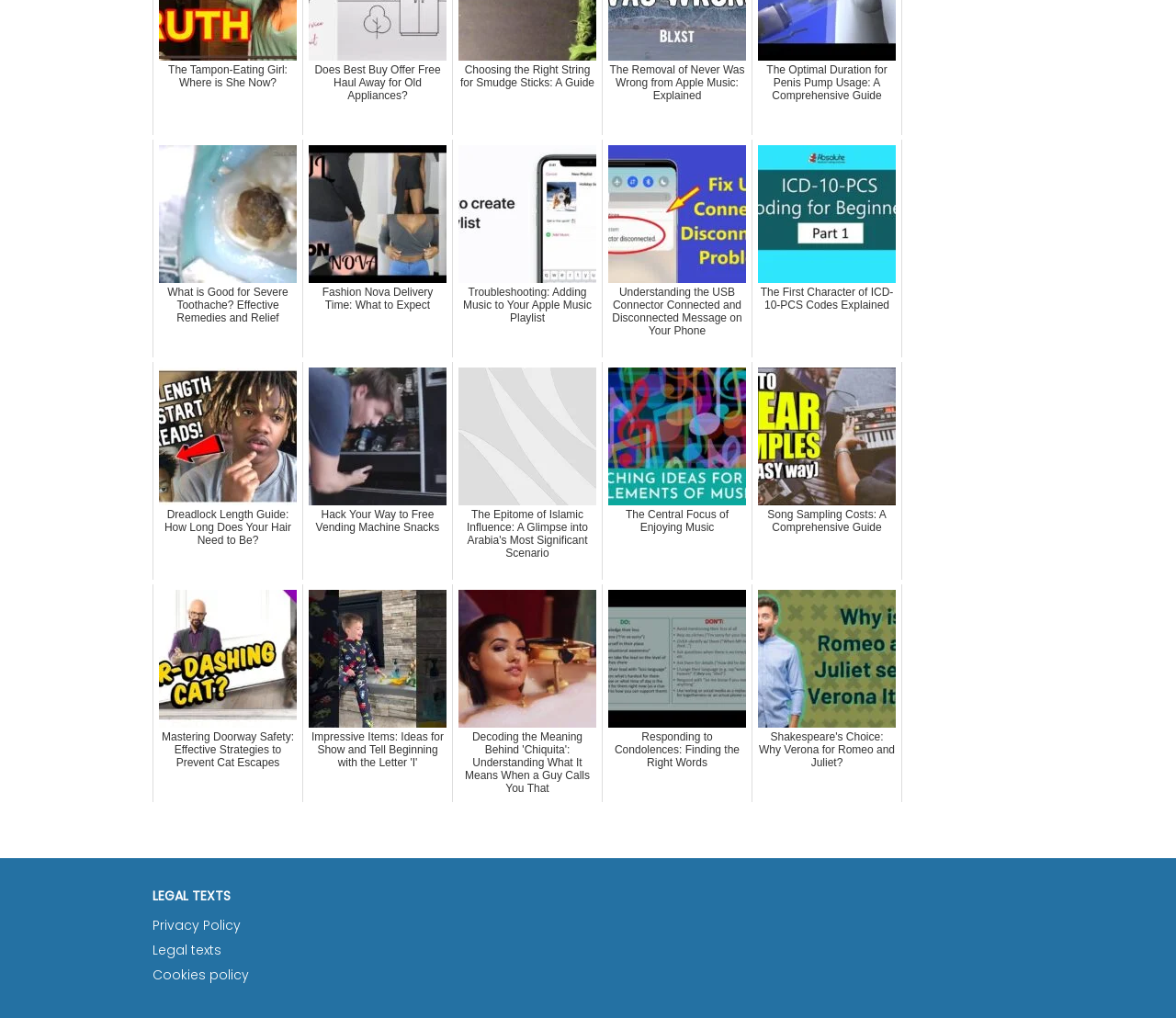Identify the bounding box coordinates of the clickable region to carry out the given instruction: "Learn about fashion nova delivery time".

[0.257, 0.137, 0.385, 0.351]